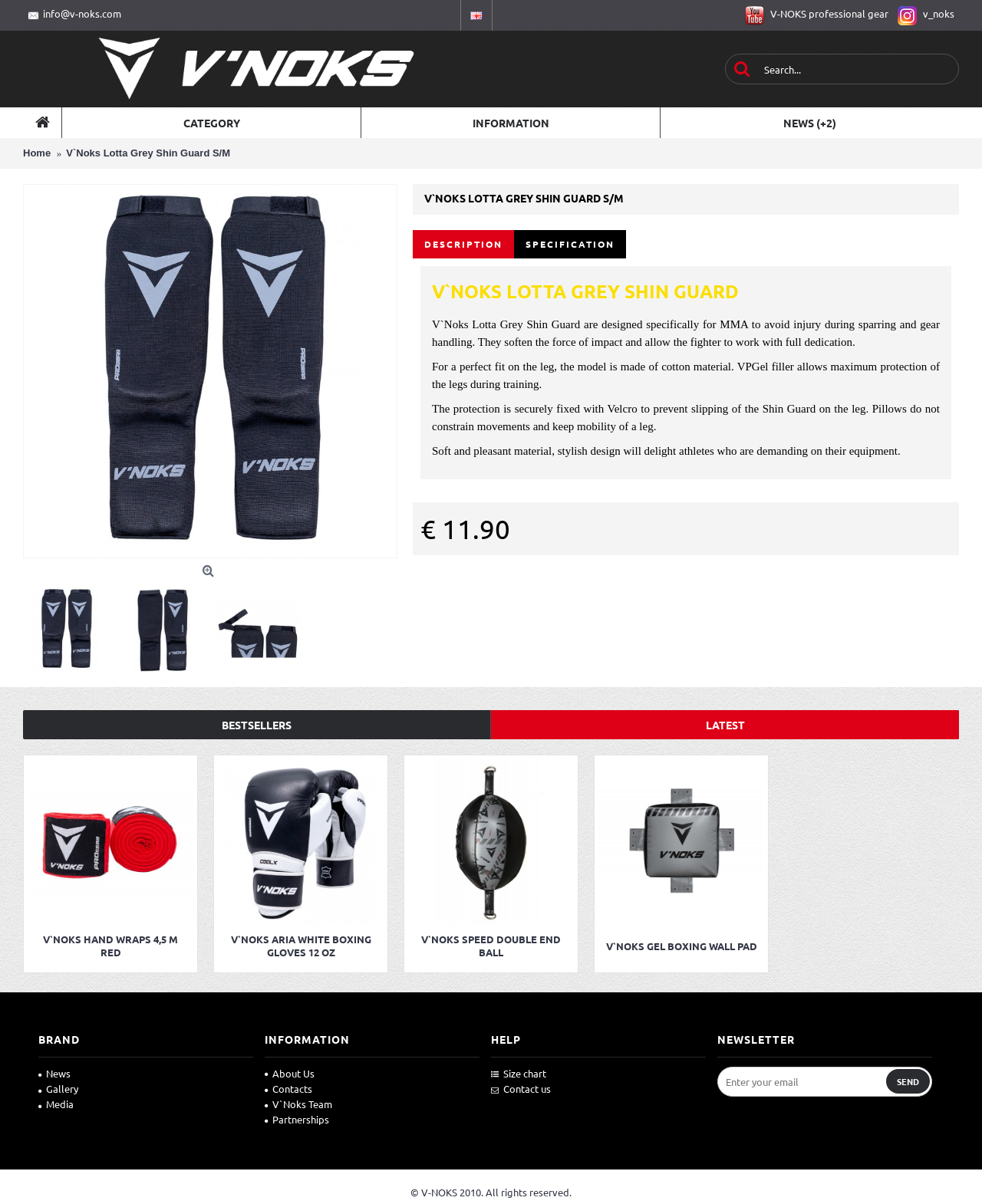Can you specify the bounding box coordinates of the area that needs to be clicked to fulfill the following instruction: "Search for something"?

[0.738, 0.045, 0.977, 0.07]